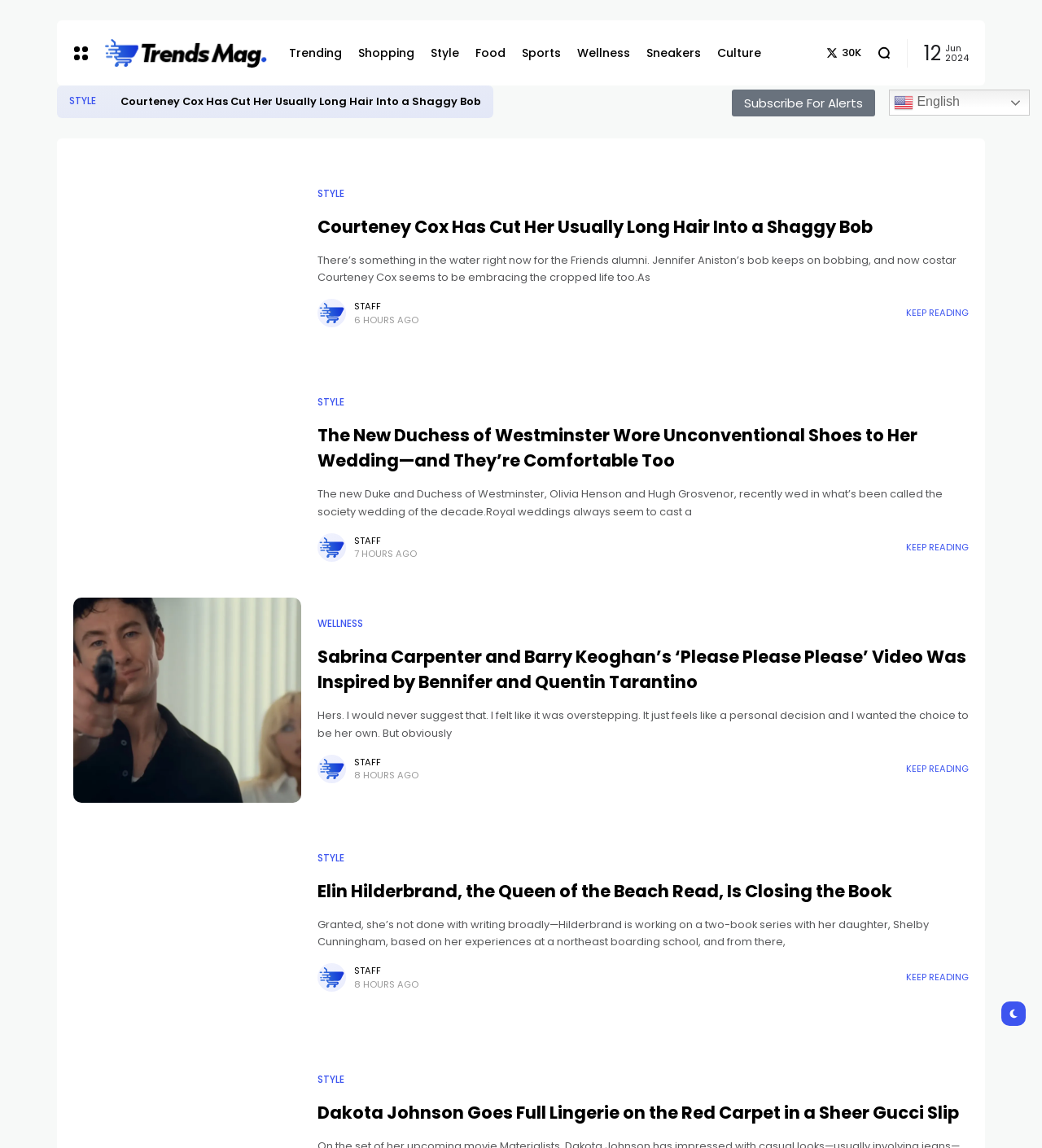Please mark the bounding box coordinates of the area that should be clicked to carry out the instruction: "Subscribe for alerts".

[0.702, 0.078, 0.84, 0.101]